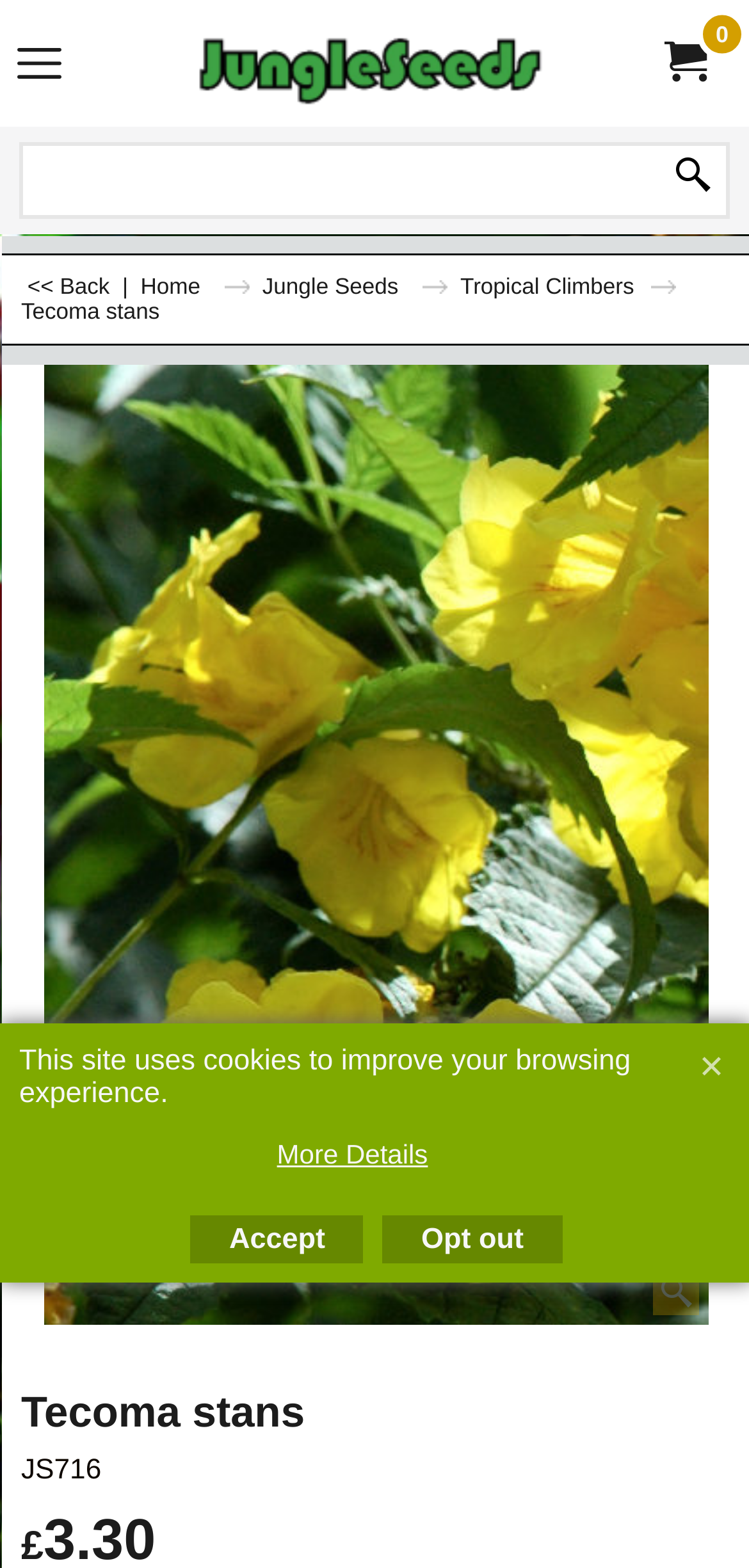Could you locate the bounding box coordinates for the section that should be clicked to accomplish this task: "Go back".

[0.028, 0.175, 0.155, 0.191]